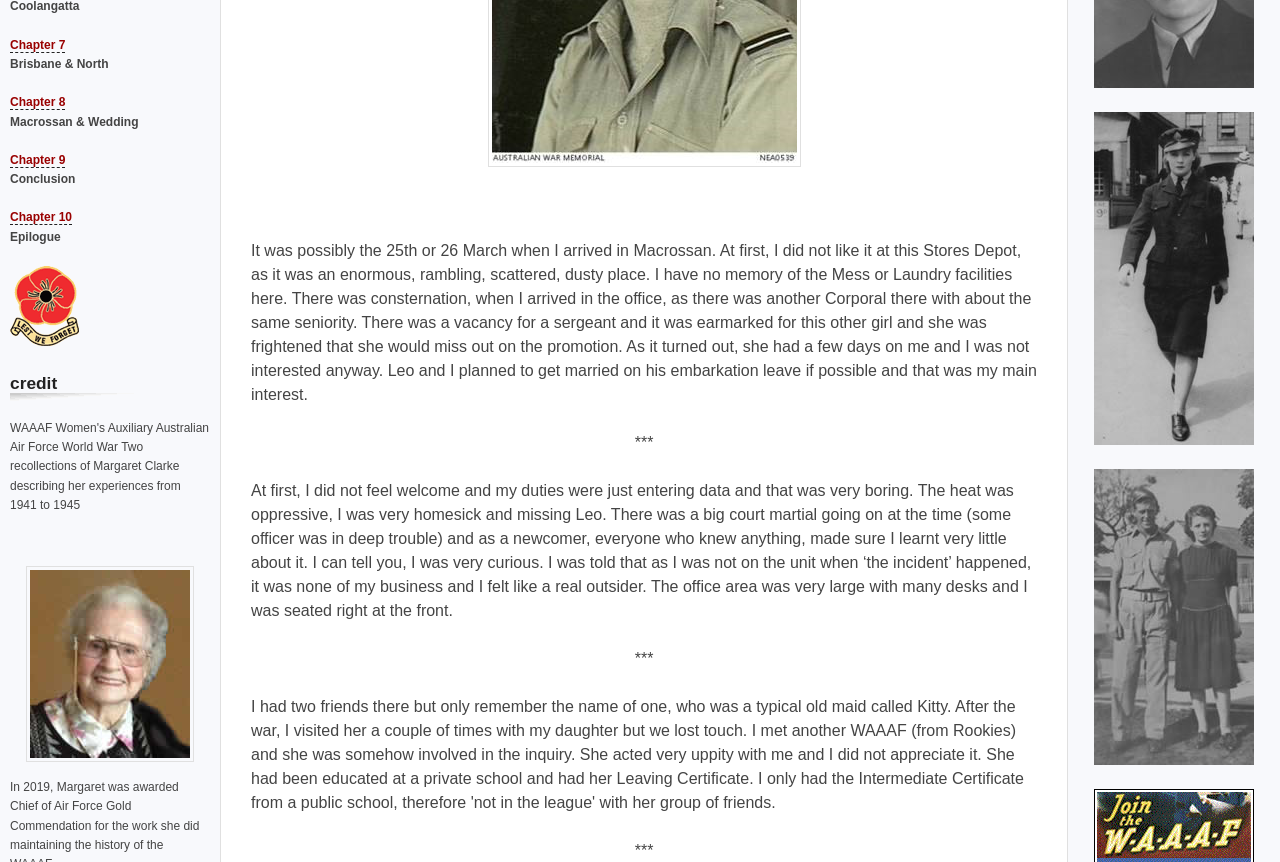Provide the bounding box coordinates for the UI element described in this sentence: "Chapter 7". The coordinates should be four float values between 0 and 1, i.e., [left, top, right, bottom].

[0.008, 0.044, 0.051, 0.061]